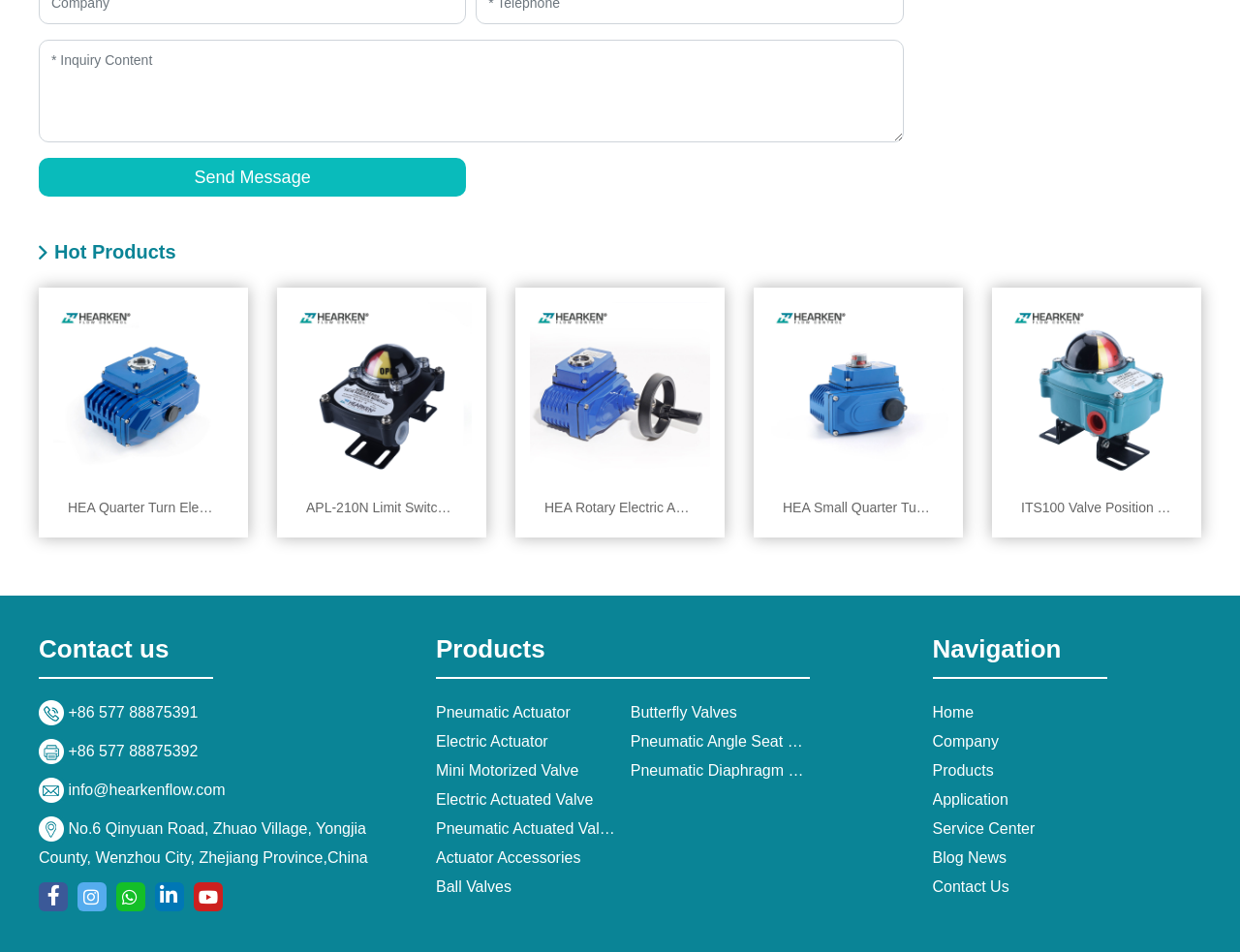What type of products are featured on this webpage?
Refer to the image and respond with a one-word or short-phrase answer.

Valves and actuators